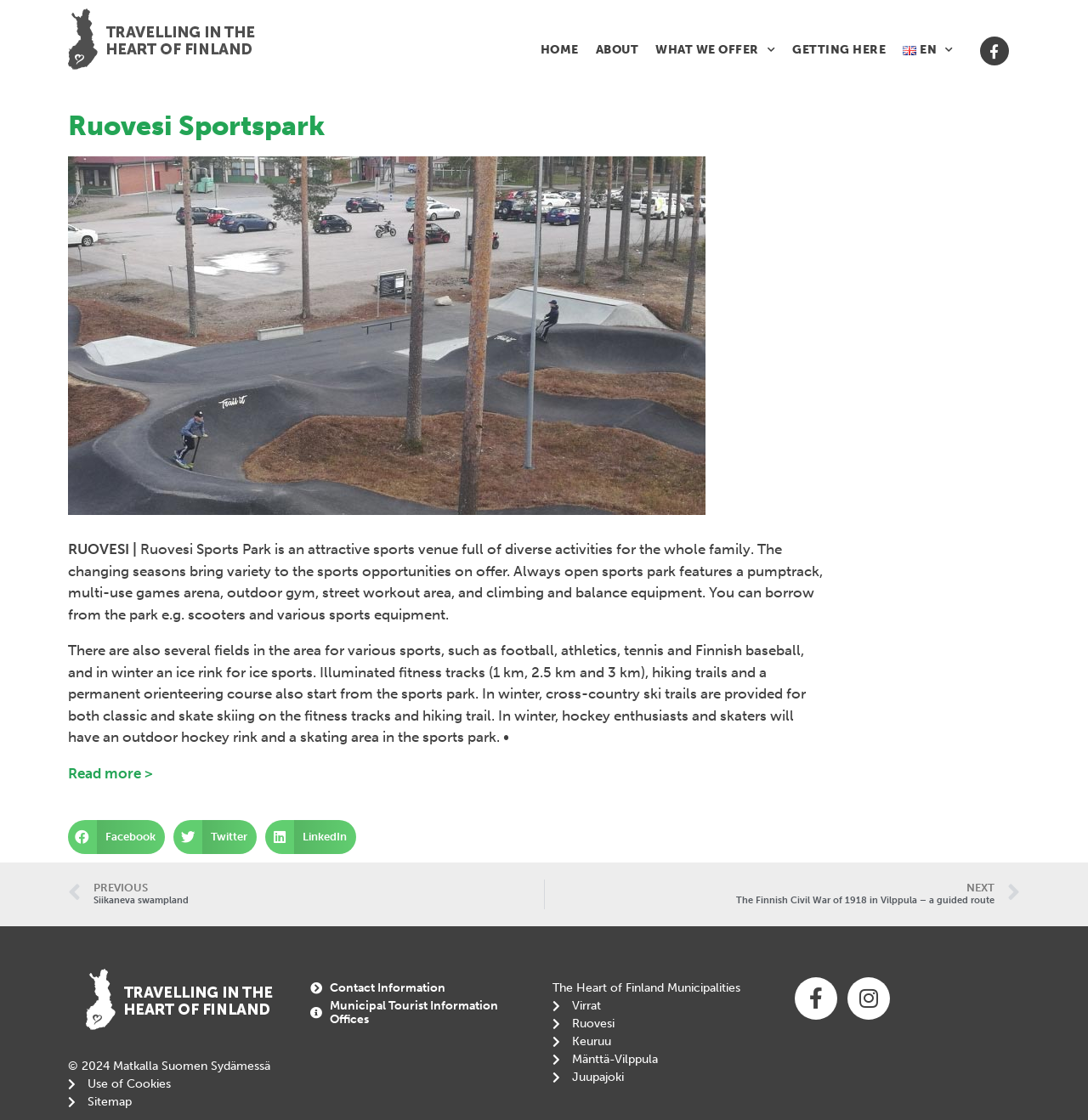Can you borrow sports equipment from the park?
Could you answer the question with a detailed and thorough explanation?

According to the static text element 'You can borrow from the park e.g. scooters and various sports equipment.', it is possible to borrow sports equipment from the park.